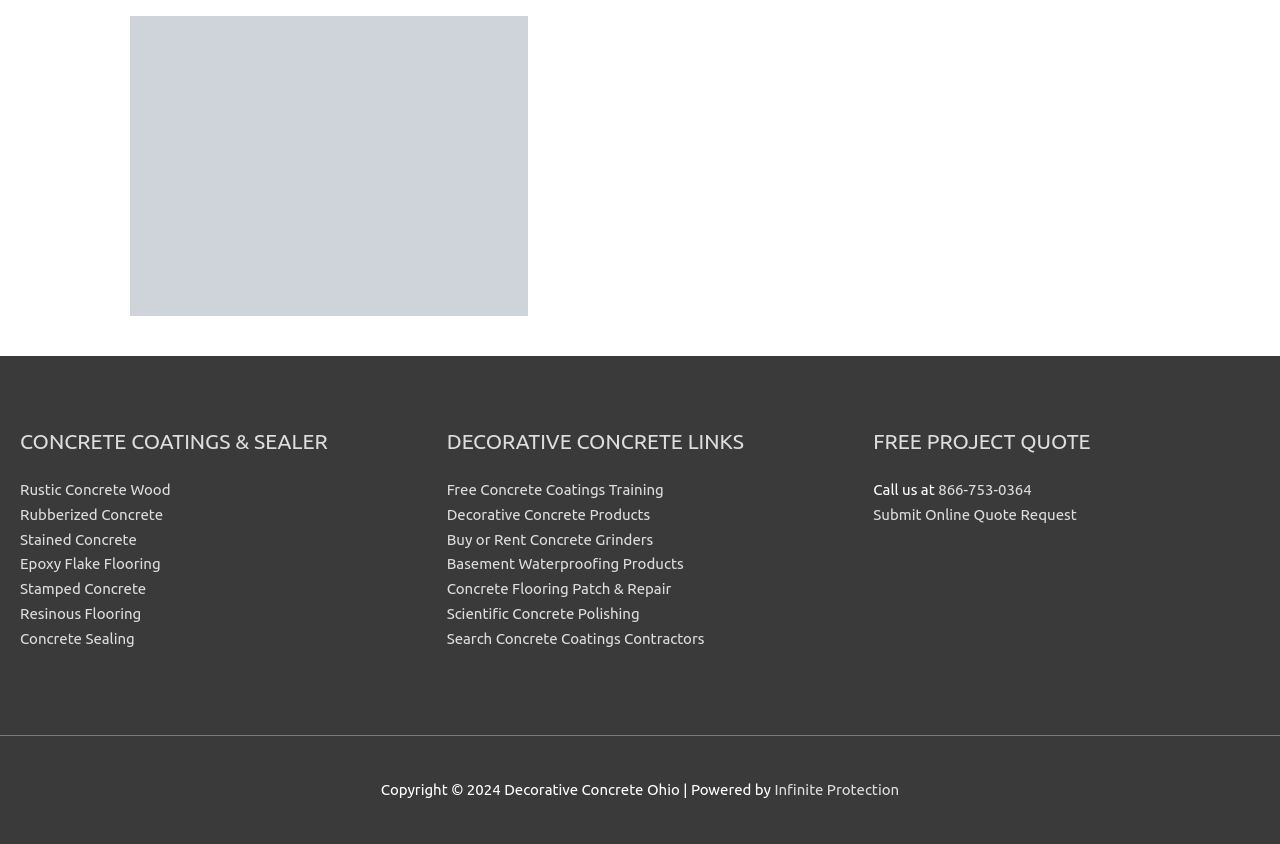Indicate the bounding box coordinates of the element that needs to be clicked to satisfy the following instruction: "Click on Rustic Concrete Wood link". The coordinates should be four float numbers between 0 and 1, i.e., [left, top, right, bottom].

[0.016, 0.57, 0.133, 0.59]